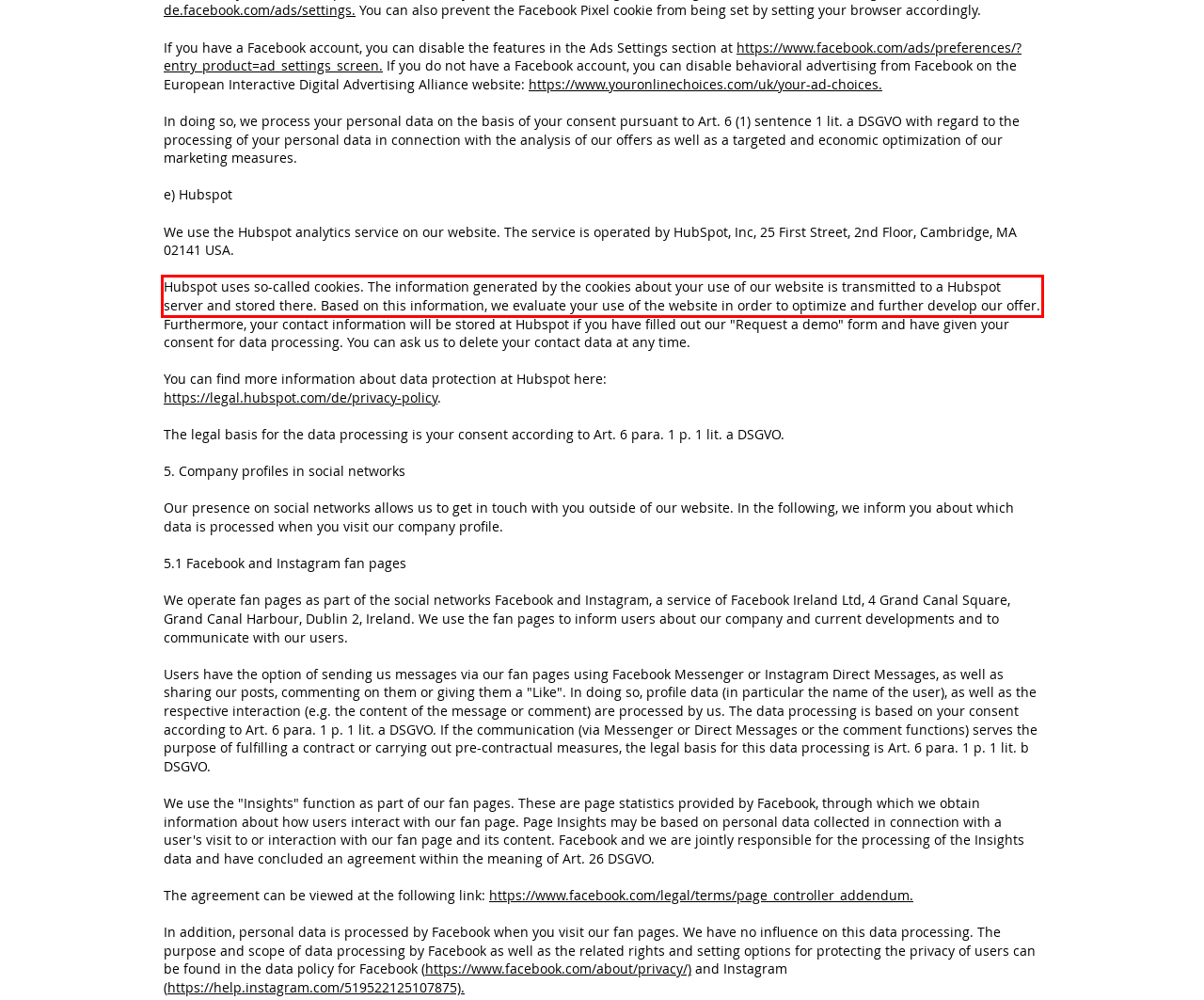Look at the screenshot of the webpage, locate the red rectangle bounding box, and generate the text content that it contains.

Hubspot uses so-called cookies. The information generated by the cookies about your use of our website is transmitted to a Hubspot server and stored there. Based on this information, we evaluate your use of the website in order to optimize and further develop our offer.